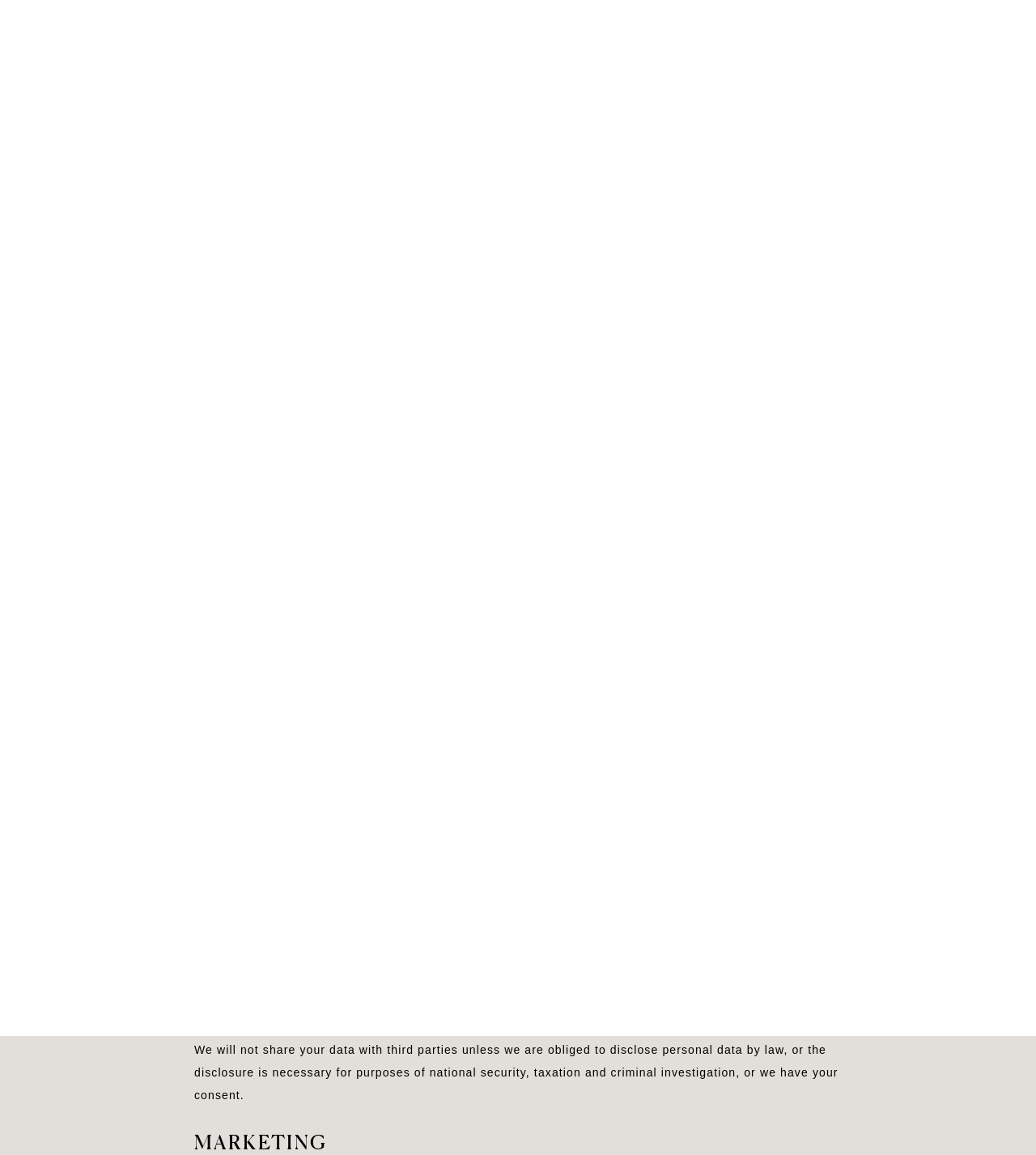What is the purpose of collecting personal information?
Please ensure your answer is as detailed and informative as possible.

According to the webpage, the purpose of collecting personal information is to provide information about products and services, and to deal with enquiries and requests. This is stated in the 'USE OF PERSONAL INFORMATION' section.